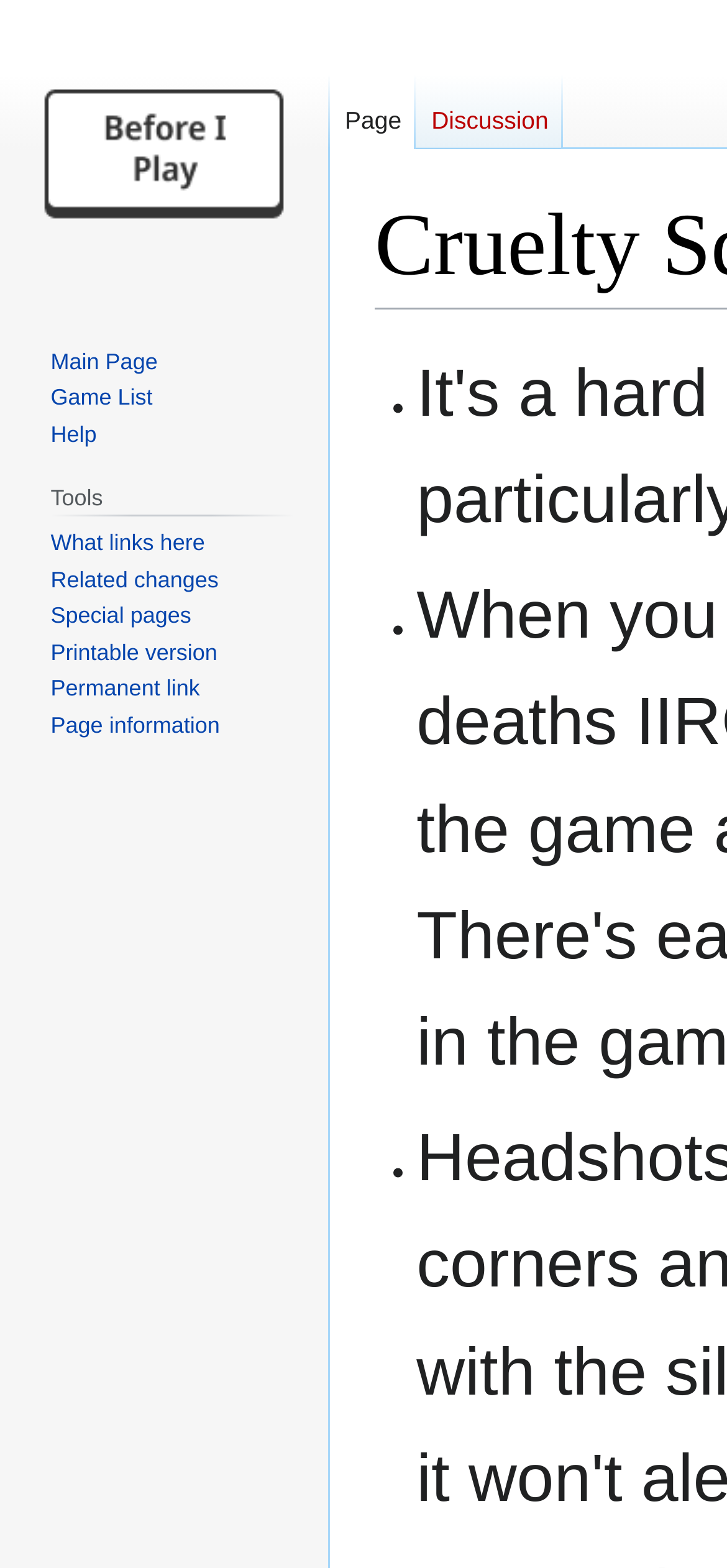Find the bounding box coordinates of the element to click in order to complete this instruction: "Visit Software". The bounding box coordinates must be four float numbers between 0 and 1, denoted as [left, top, right, bottom].

None